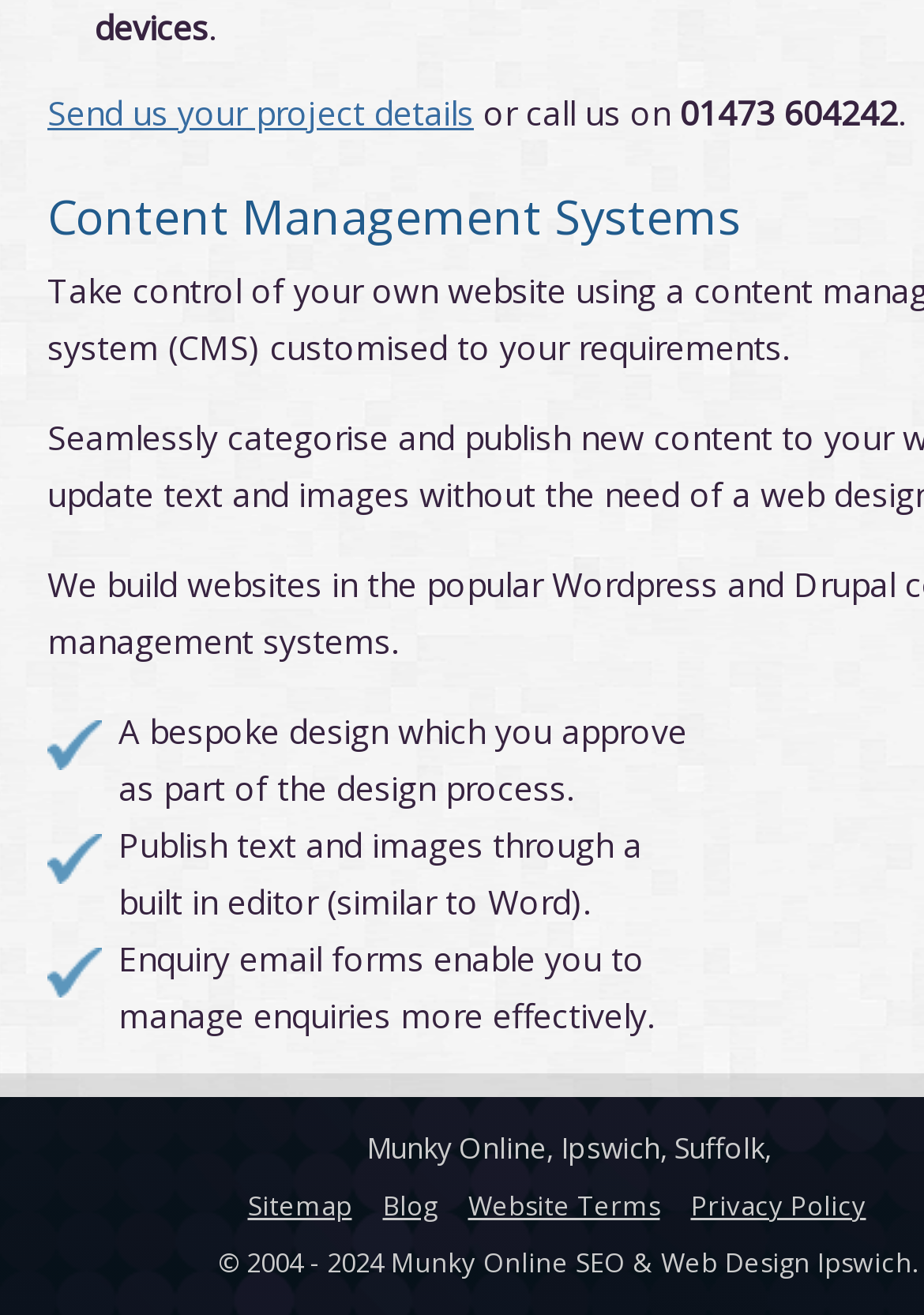Using the format (top-left x, top-left y, bottom-right x, bottom-right y), provide the bounding box coordinates for the described UI element. All values should be floating point numbers between 0 and 1: Send us your project details

[0.051, 0.069, 0.513, 0.103]